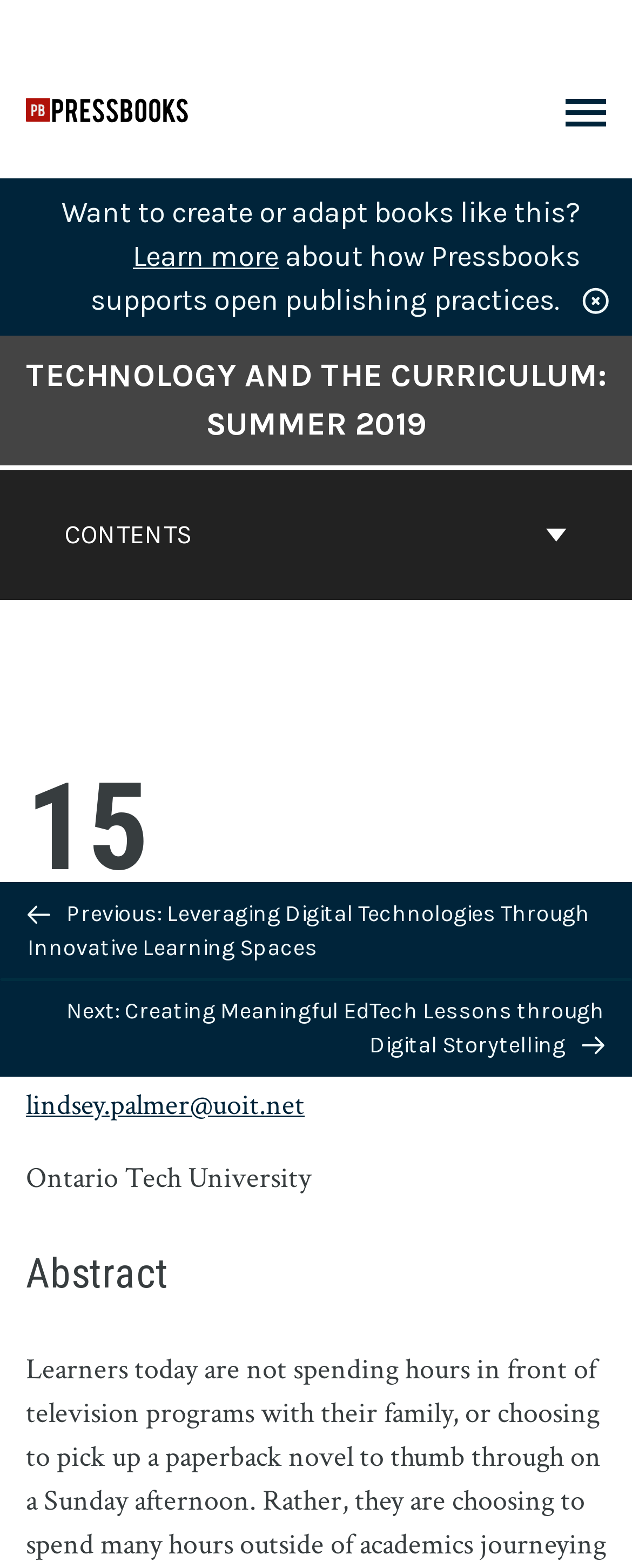Find the bounding box coordinates of the element I should click to carry out the following instruction: "Go to the cover page of Technology and the Curriculum: Summer 2019".

[0.0, 0.224, 1.0, 0.286]